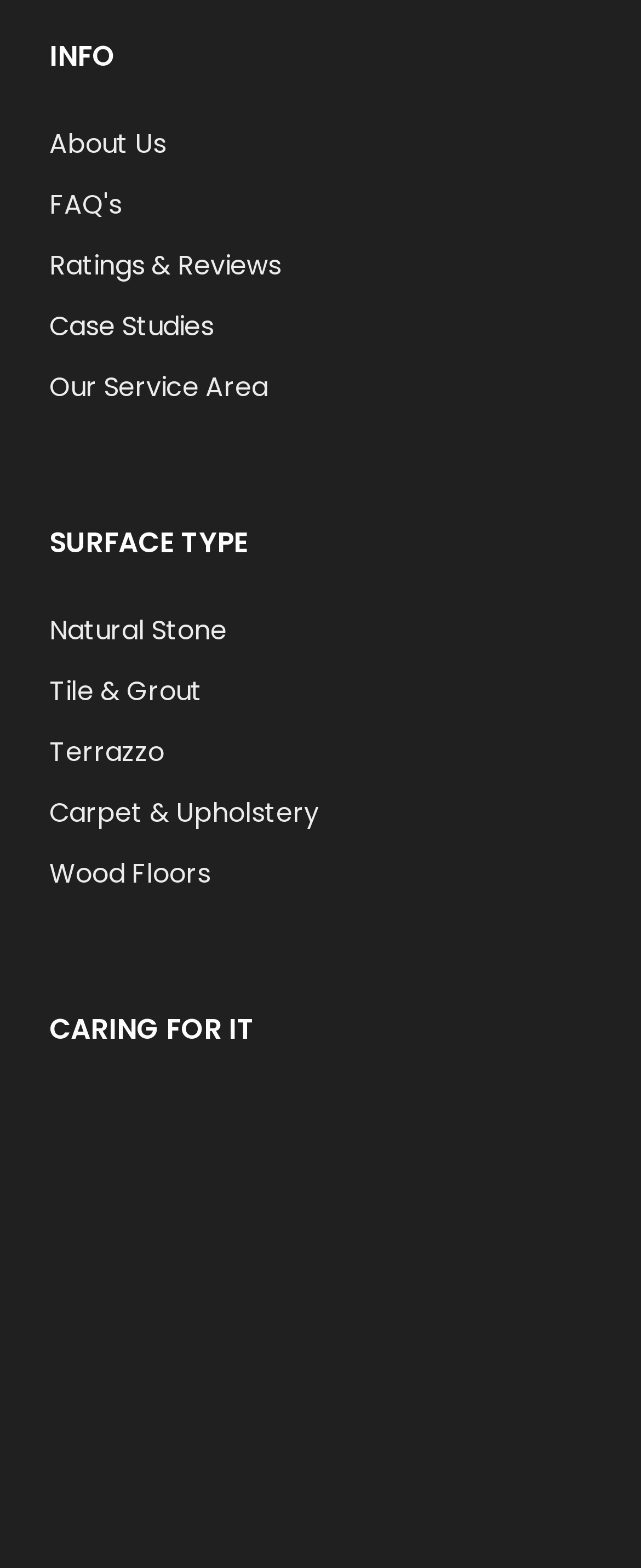Locate the bounding box coordinates of the element to click to perform the following action: 'explore Natural Stone'. The coordinates should be given as four float values between 0 and 1, in the form of [left, top, right, bottom].

[0.077, 0.39, 0.923, 0.415]